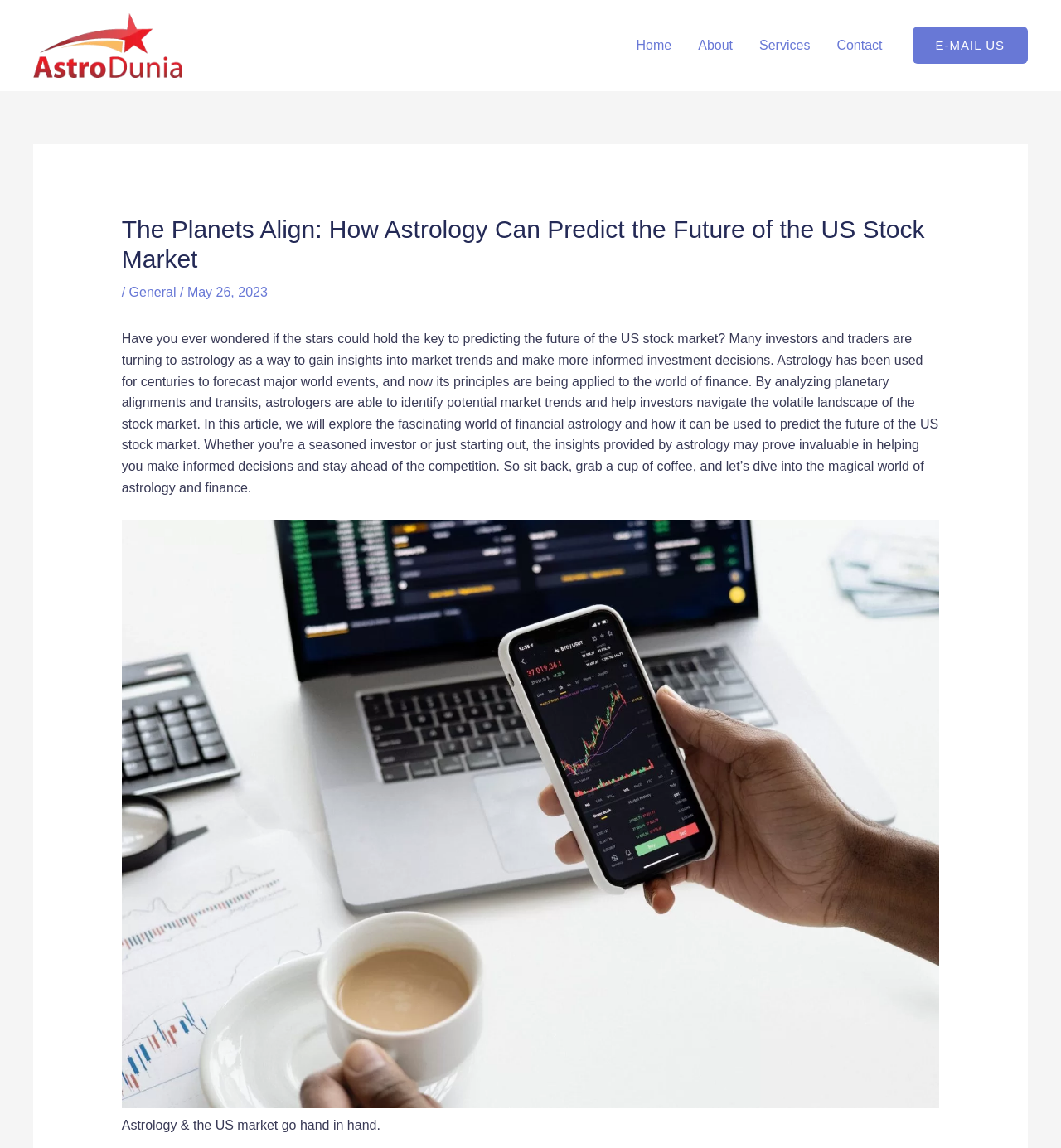Identify the bounding box for the element characterized by the following description: "E-mail us".

[0.86, 0.023, 0.969, 0.056]